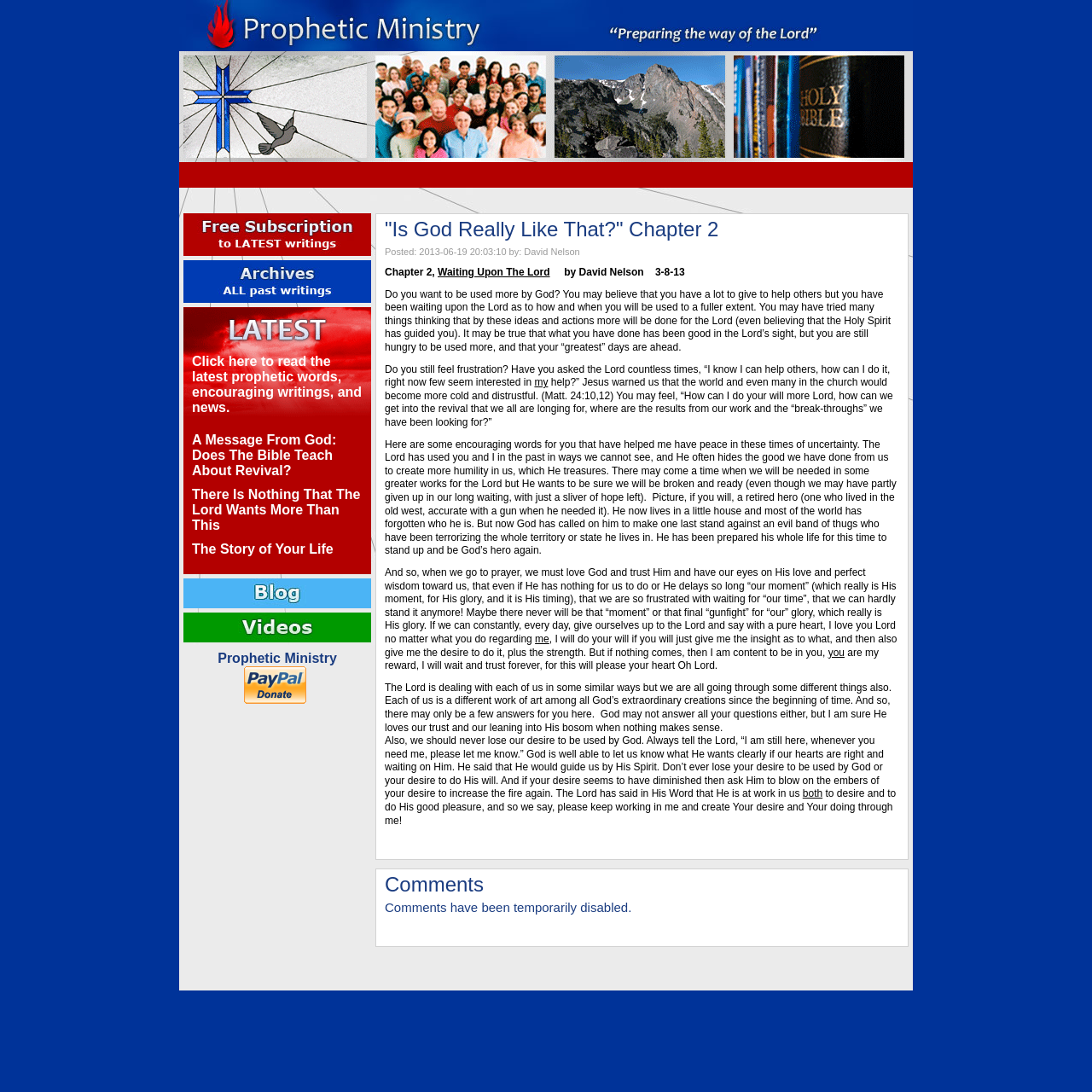What is the name of the ministry? Refer to the image and provide a one-word or short phrase answer.

Prophetic Ministry